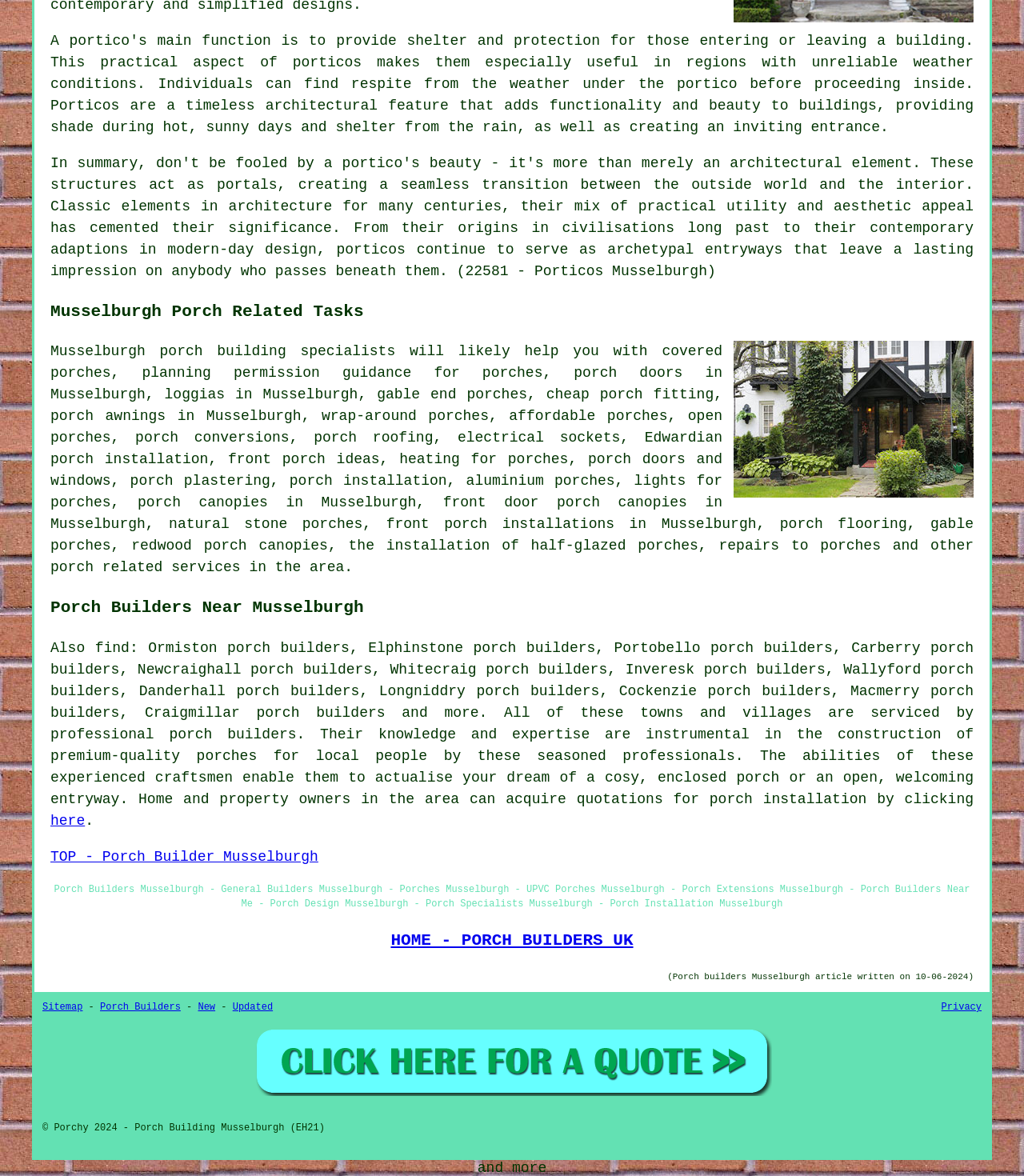Locate the bounding box coordinates of the clickable area needed to fulfill the instruction: "get quotes from porch builders".

[0.246, 0.925, 0.754, 0.935]